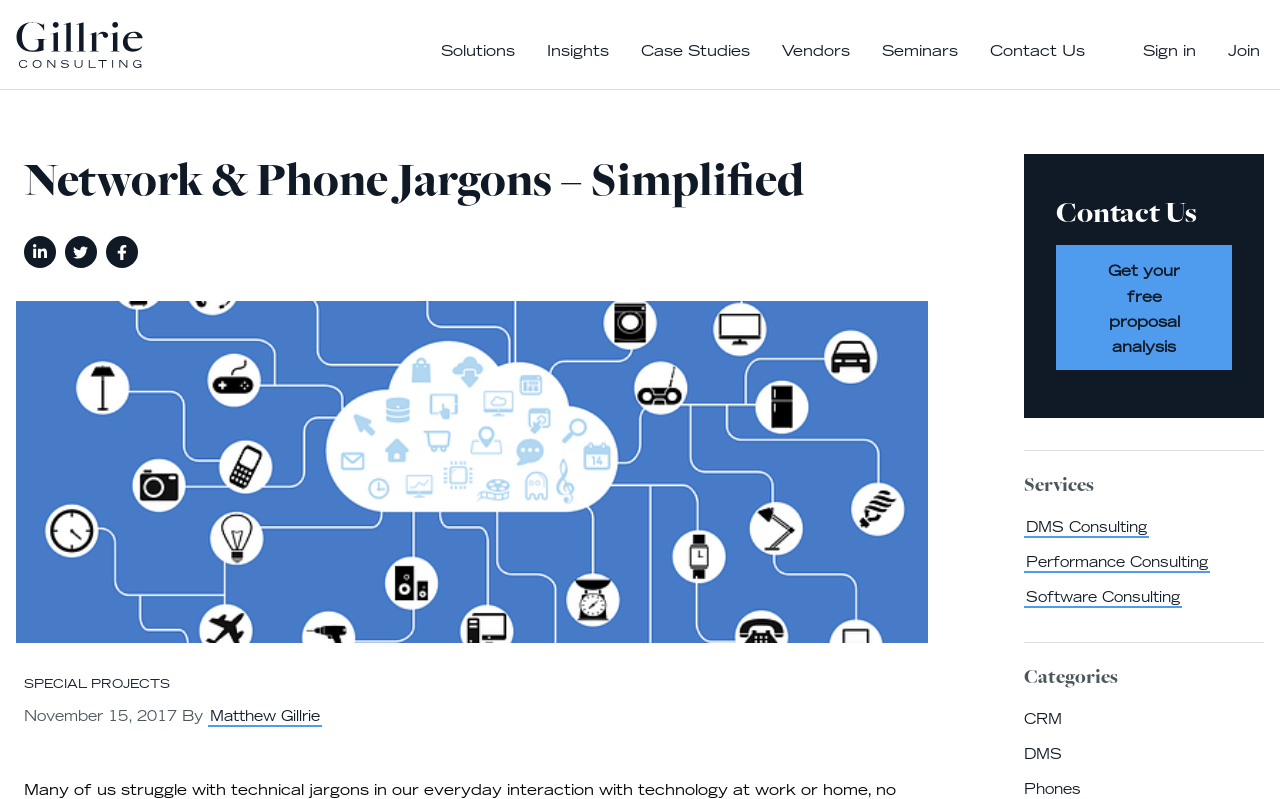Locate the bounding box coordinates of the element that needs to be clicked to carry out the instruction: "Go to Solutions". The coordinates should be given as four float numbers ranging from 0 to 1, i.e., [left, top, right, bottom].

[0.341, 0.0, 0.405, 0.112]